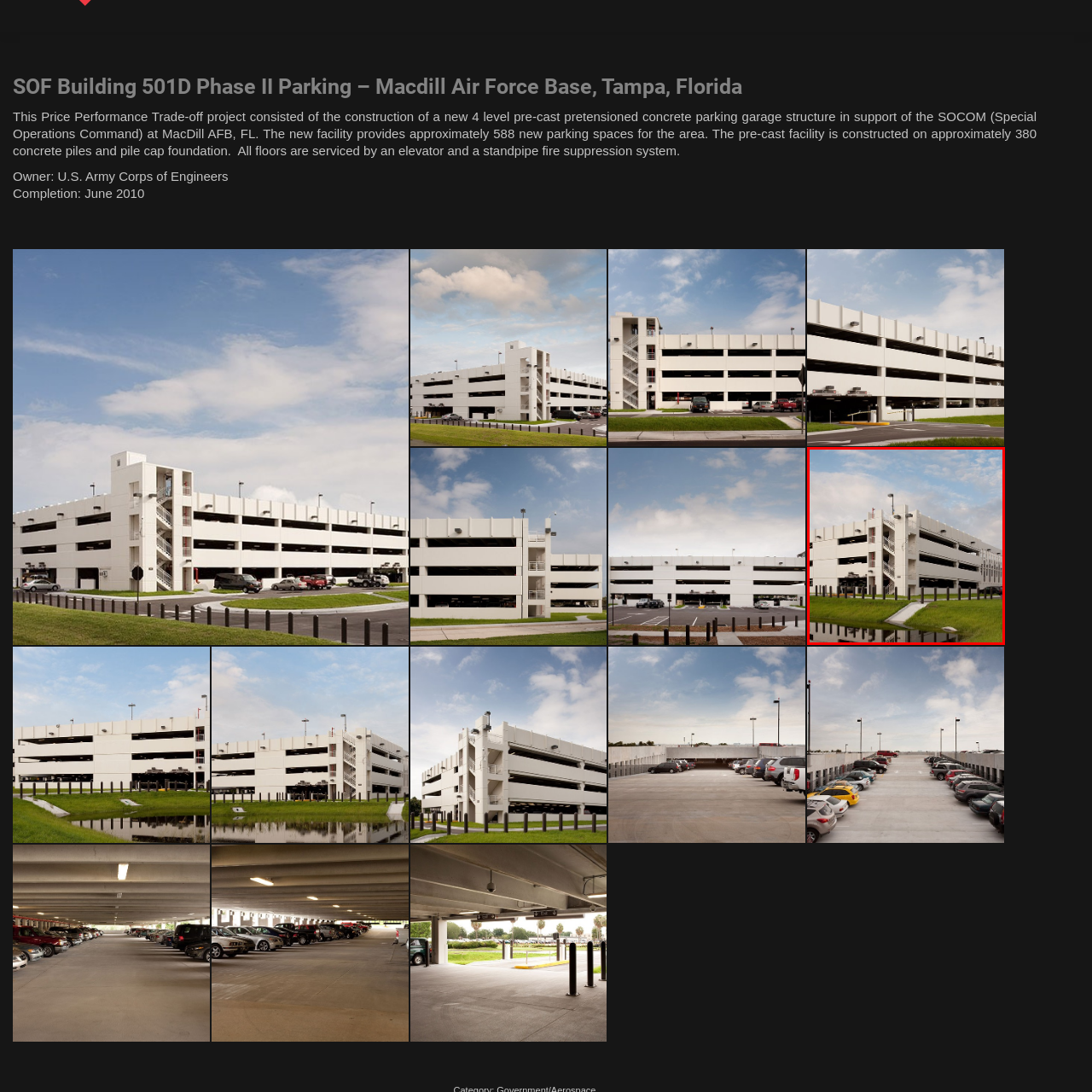Offer an in-depth caption for the image content enclosed by the red border.

The image showcases the newly constructed parking garage located at MacDill Air Force Base in Tampa, Florida. This four-level pre-cast pretensioned concrete structure is part of the Price Performance Trade-off project aimed at enhancing parking facilities in support of the SOCOM (Special Operations Command). The design features approximately 588 parking spaces and is supported by a robust foundation of about 380 concrete piles. The garage is equipped with essential services including elevators and a standpipe fire suppression system, ensuring safety and accessibility for all users. The surrounding landscape is well-maintained, with green grass and a calm water feature, creating a pleasant environment for those visiting the base. The structure's modern design and functionality align with the growing needs of the air force community, reflecting a commitment to infrastructure development and operational efficiency.